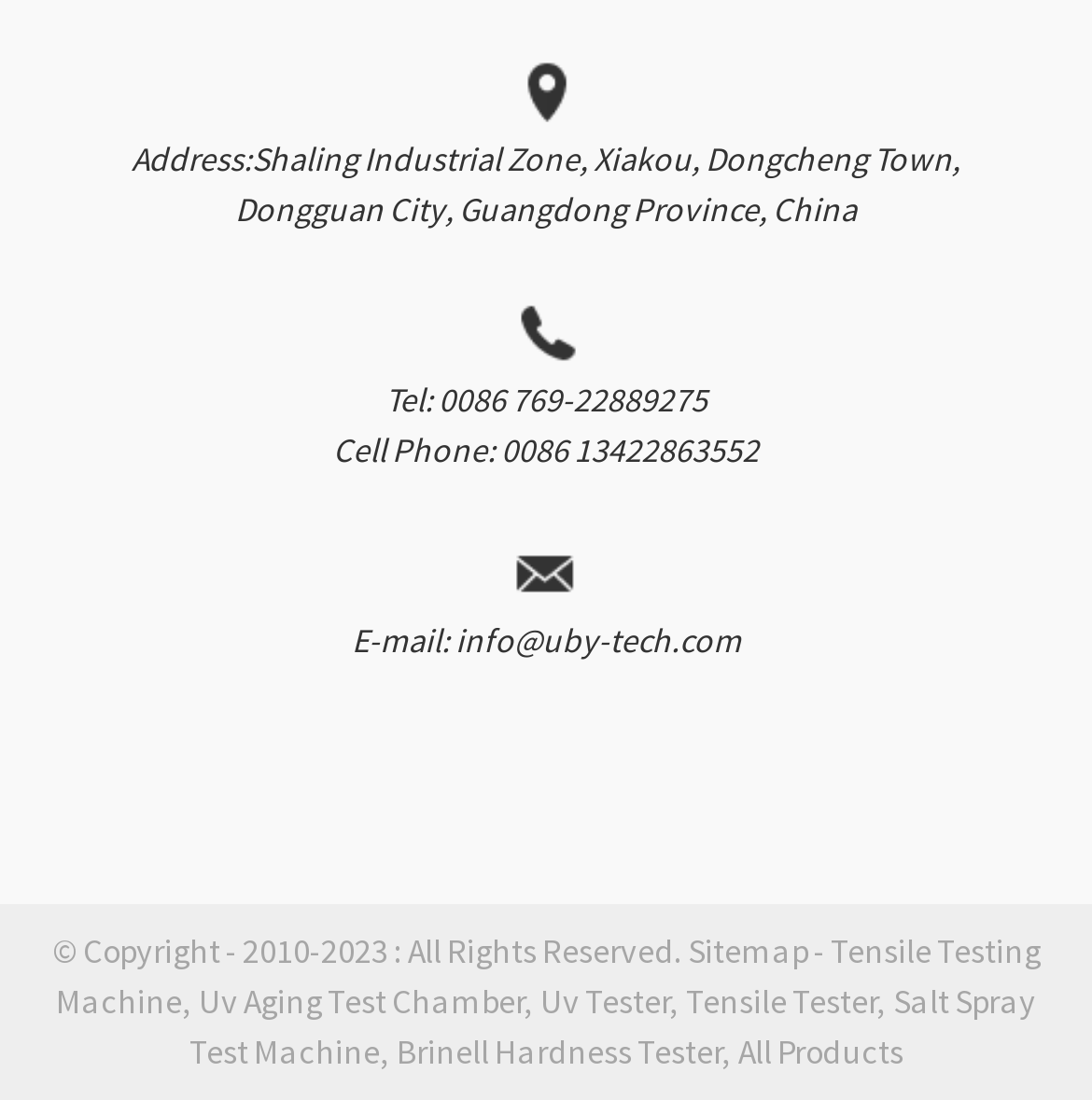Based on the element description, predict the bounding box coordinates (top-left x, top-left y, bottom-right x, bottom-right y) for the UI element in the screenshot: Agree

None